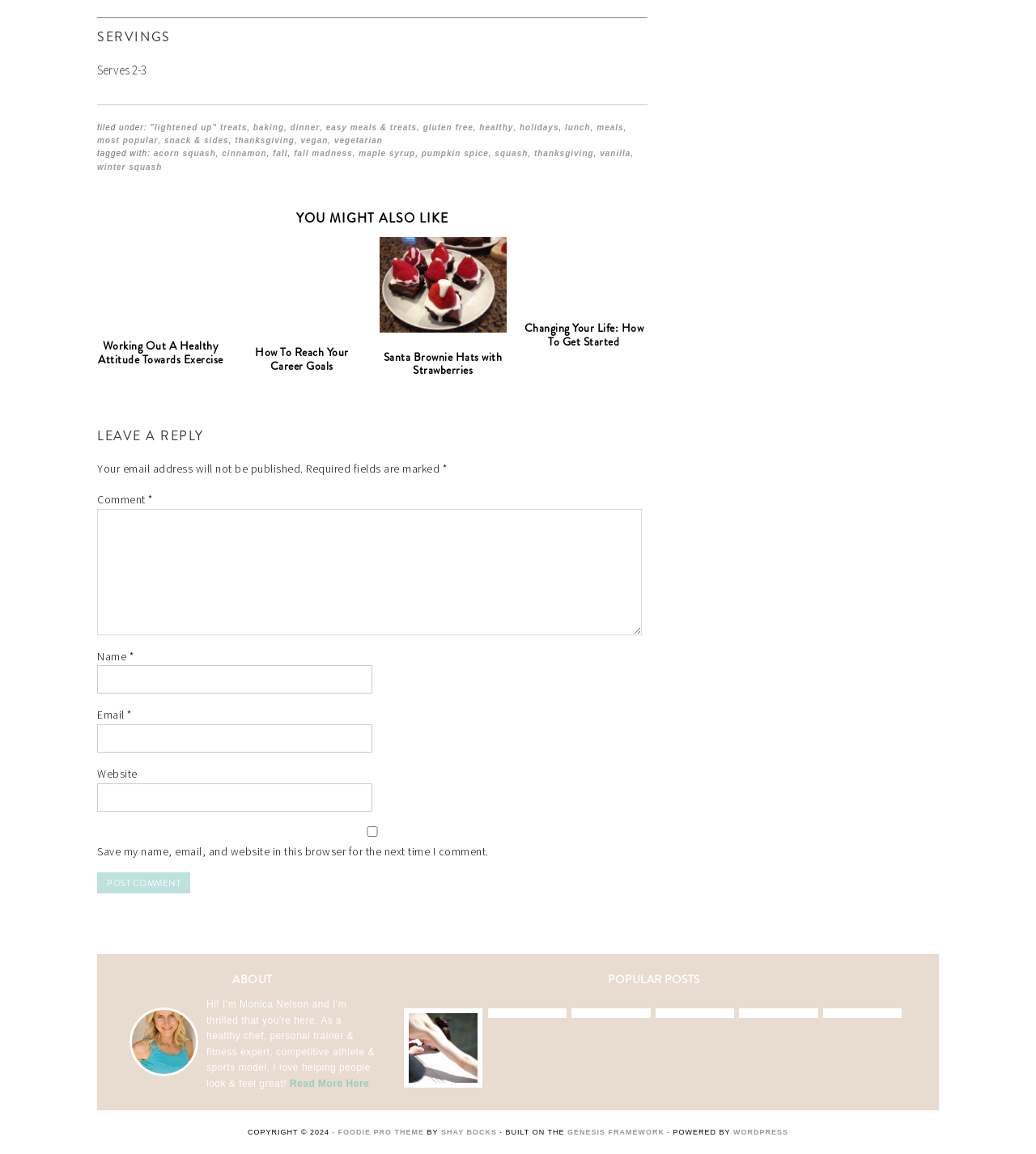What is the title of the section below the comment form?
Please provide a comprehensive answer based on the visual information in the image.

The title of the section below the comment form is 'ABOUT', which is a heading that appears below the comment form and above the 'POPULAR POSTS' section.